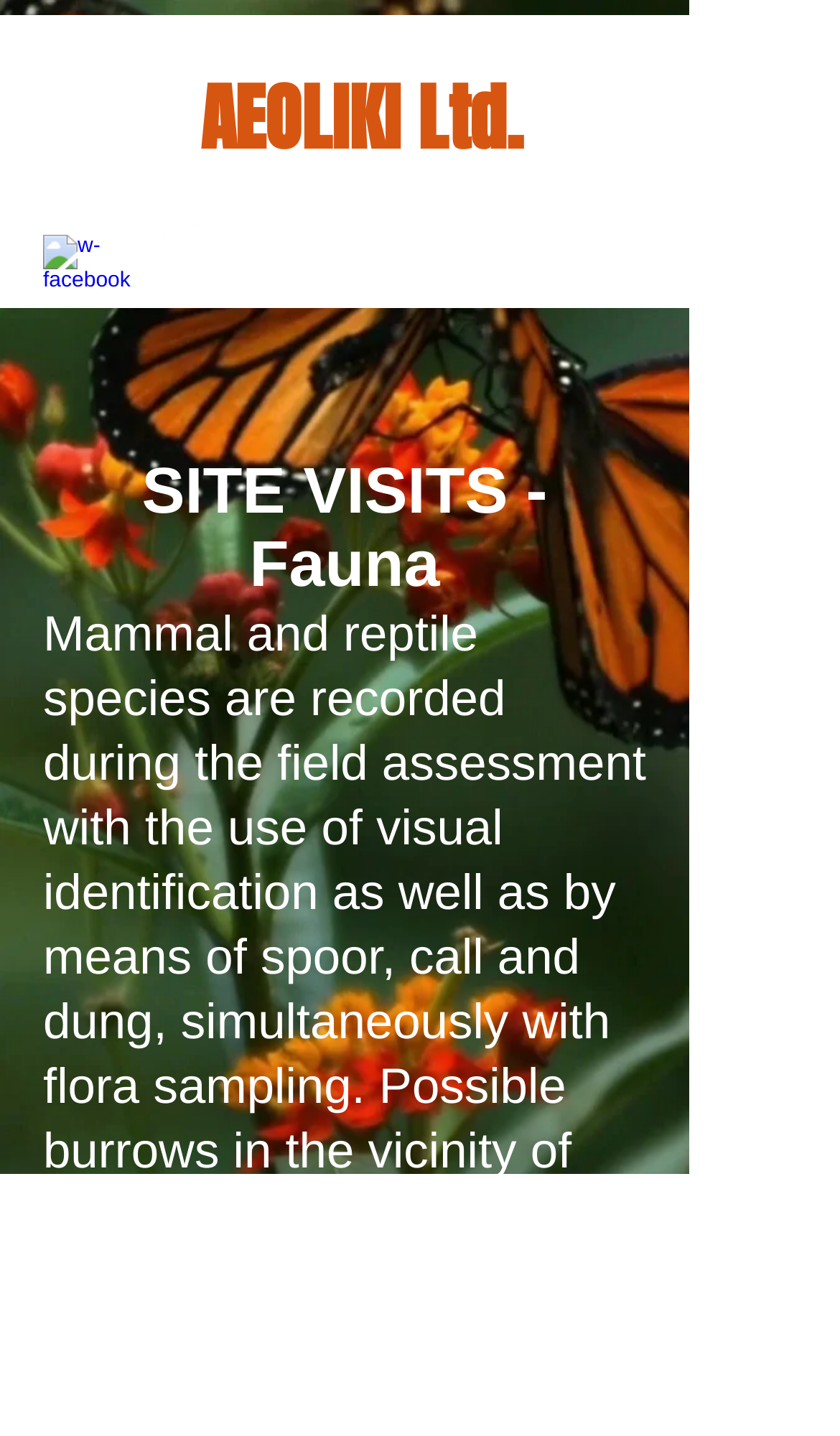Provide an in-depth caption for the webpage.

The webpage is about site visits related to fauna, specifically discussing mammal and reptile species recording during field assessments. 

At the top, there is a navigation element with a button that has a popup menu, accompanied by an image. This navigation element is positioned near the top center of the page.

Below the navigation element, there is a heading that reads "AEOLIKI Ltd." which is located near the top left of the page.

To the left of the heading, there is a social bar that contains two links, one to Facebook and one to Twitter, each accompanied by an image. These links are positioned near the top left of the page.

Below the social bar, there is a static text element that reads "SITE VISITS - Fauna" which is centered on the page.

Following the "SITE VISITS - Fauna" text, there is a paragraph of text that describes the process of recording mammal and reptile species during field assessments, including the use of visual identification, spoor, call, and dung, as well as flora sampling. This text is positioned near the middle of the page.

Below the paragraph, there is another static text element that continues the description of the field assessment process, mentioning the visual inspection of possible burrows in the study area. This text is positioned near the bottom left of the page.

Finally, there is a small static text element that contains a non-breaking space character, positioned near the bottom left of the page.